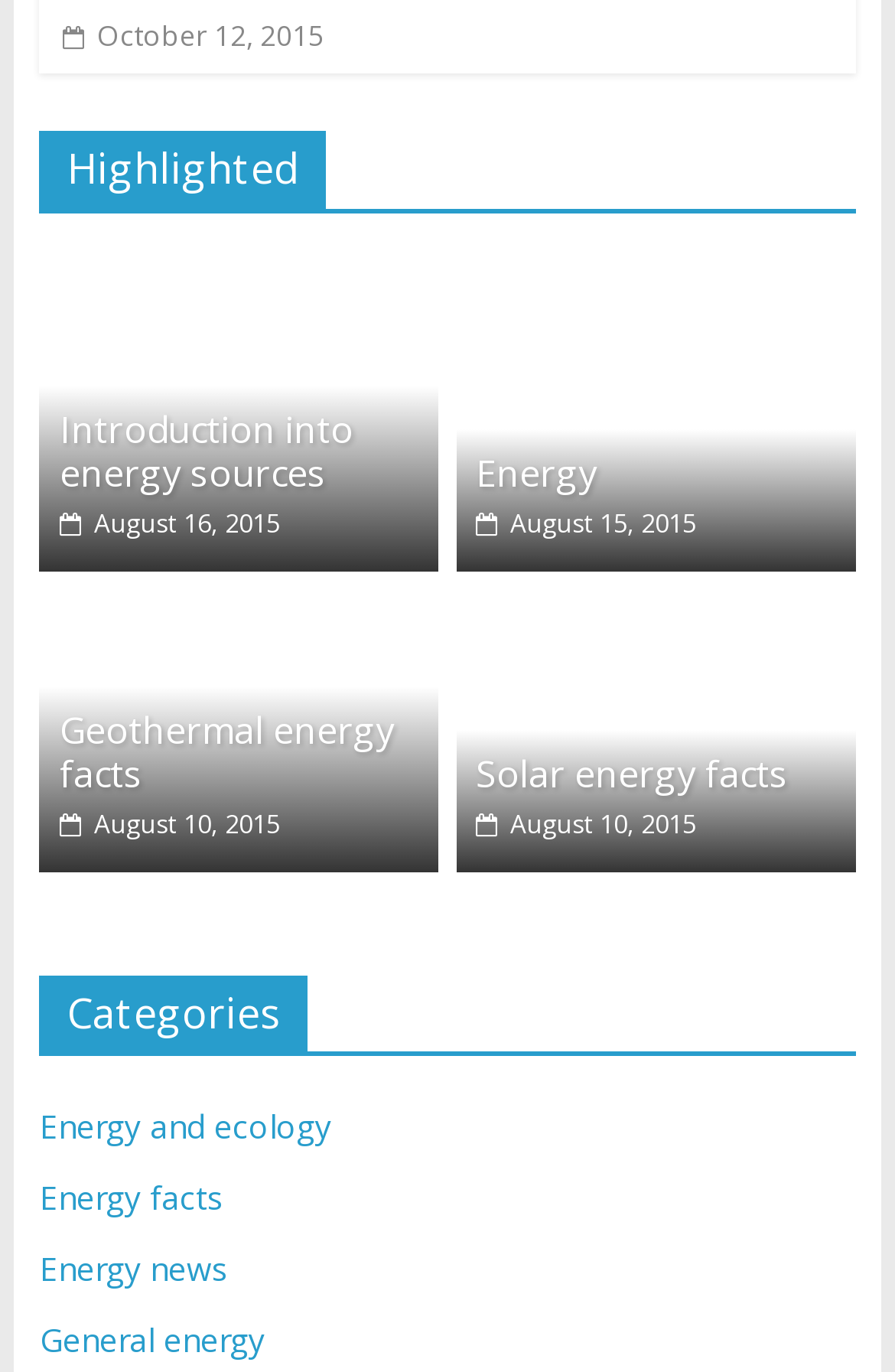Please identify the bounding box coordinates of the region to click in order to complete the given instruction: "Check Energy news". The coordinates should be four float numbers between 0 and 1, i.e., [left, top, right, bottom].

[0.044, 0.909, 0.254, 0.941]